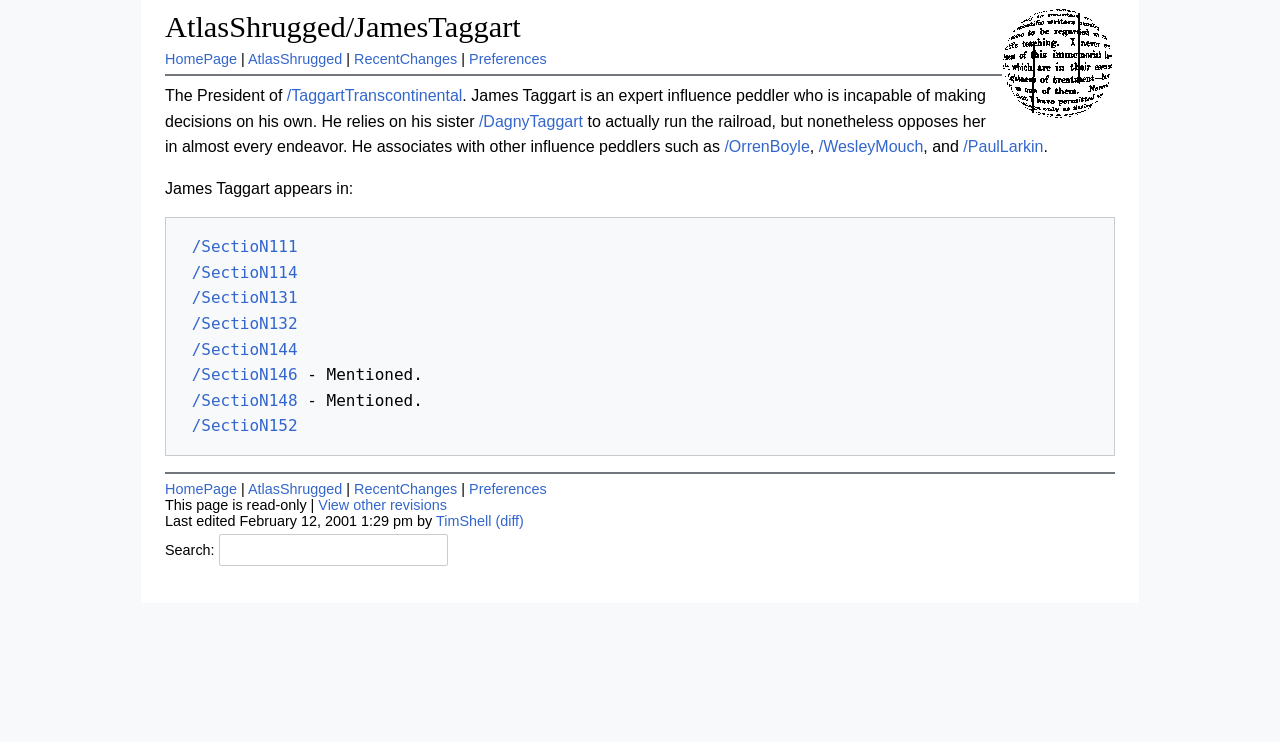What is the purpose of the textbox at the bottom of the page?
Answer the question with a single word or phrase by looking at the picture.

Search